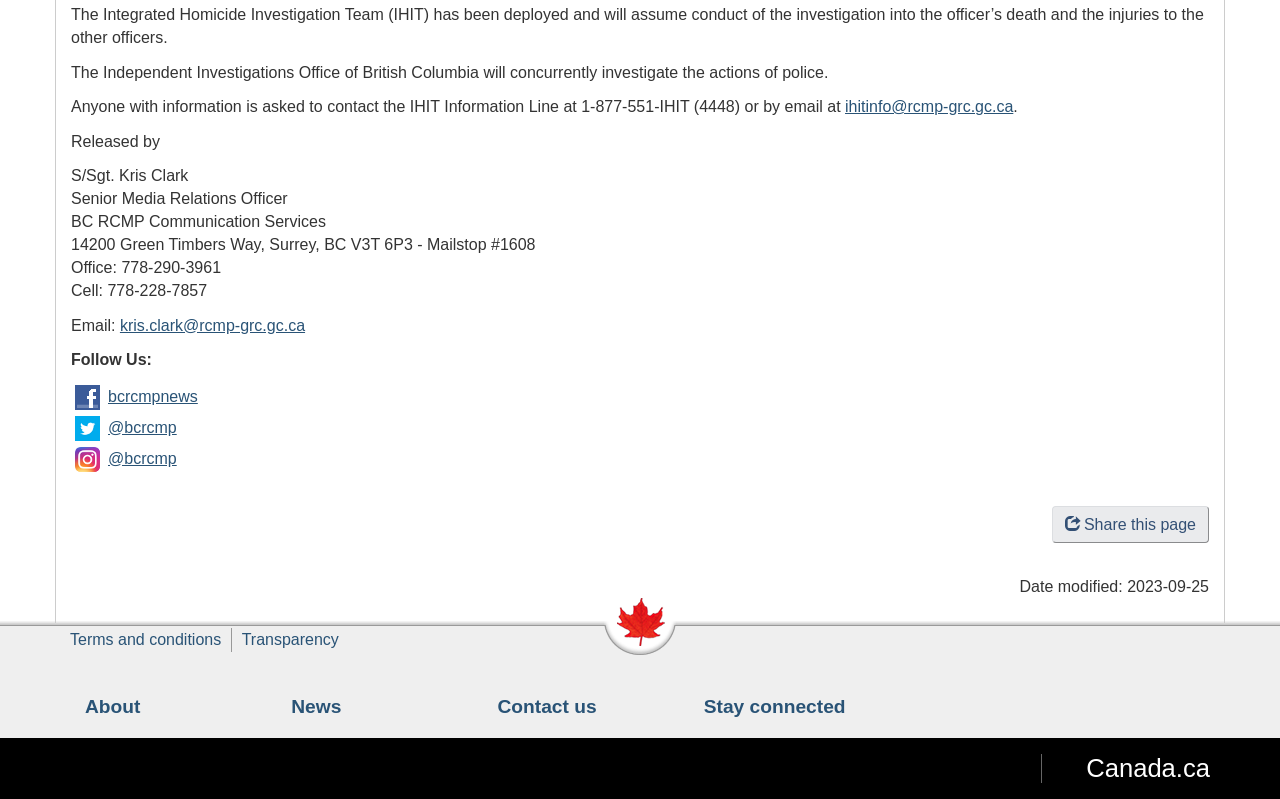Provide the bounding box coordinates of the UI element that matches the description: "Contact us".

[0.389, 0.871, 0.466, 0.897]